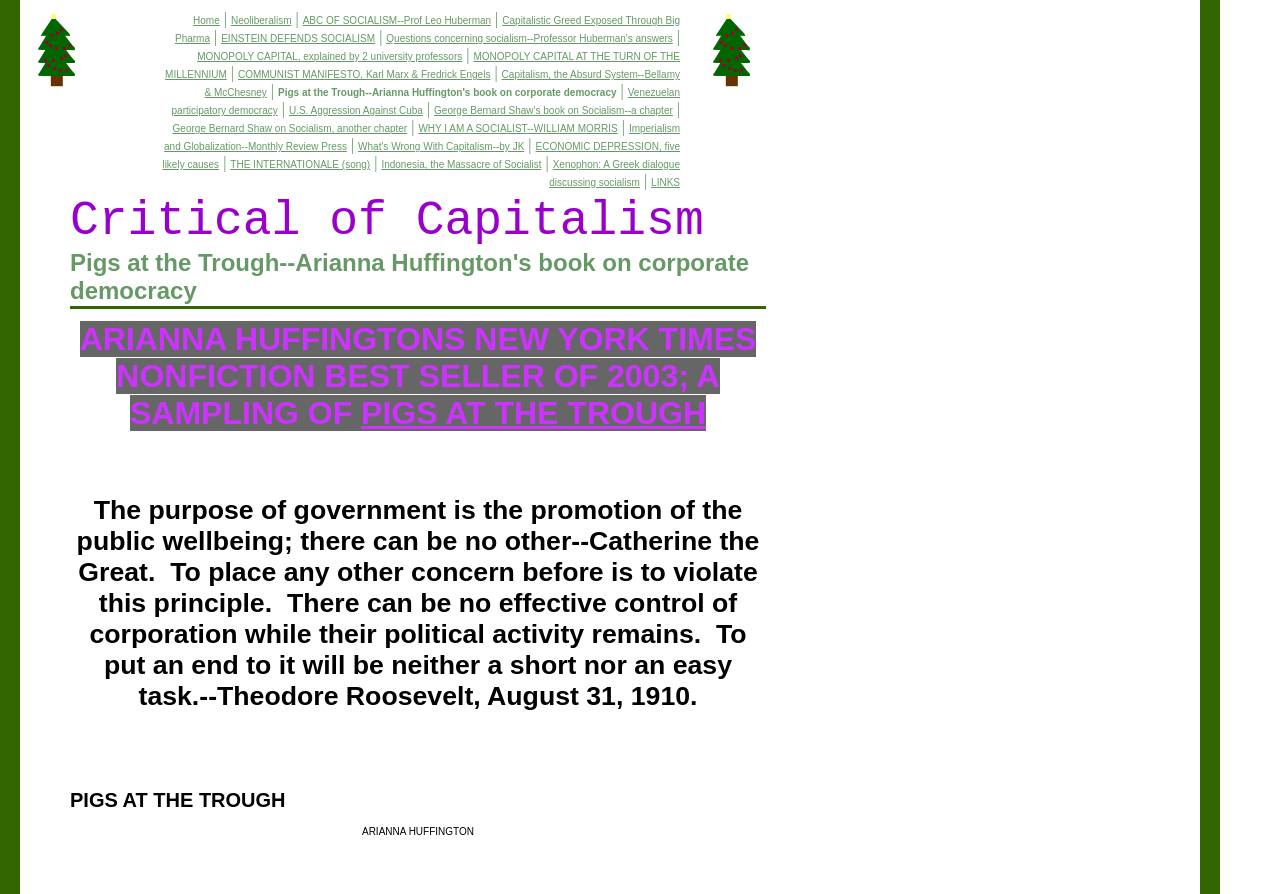Can you find the bounding box coordinates for the element that needs to be clicked to execute this instruction: "Read the book review of Pigs at the Trough by Arianna Huffington"? The coordinates should be given as four float numbers between 0 and 1, i.e., [left, top, right, bottom].

[0.055, 0.279, 0.598, 0.341]